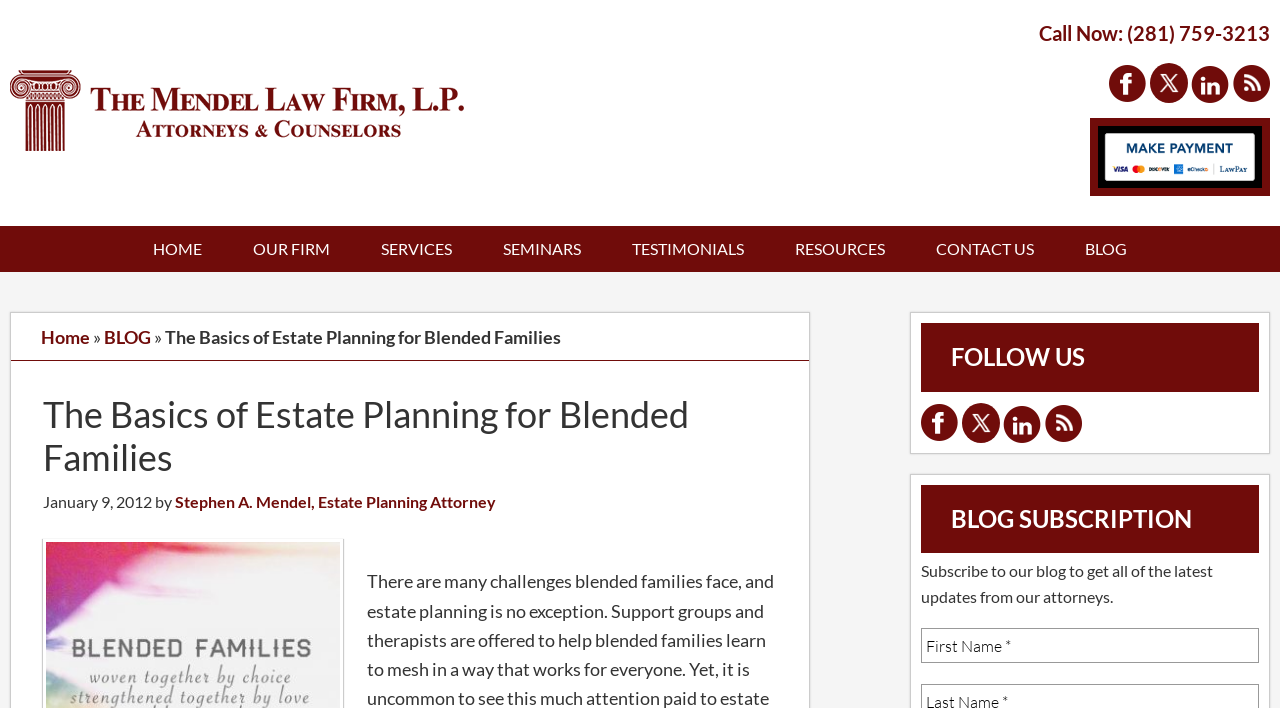Please specify the bounding box coordinates of the clickable region necessary for completing the following instruction: "Click the 'HOME' link". The coordinates must consist of four float numbers between 0 and 1, i.e., [left, top, right, bottom].

[0.101, 0.319, 0.177, 0.384]